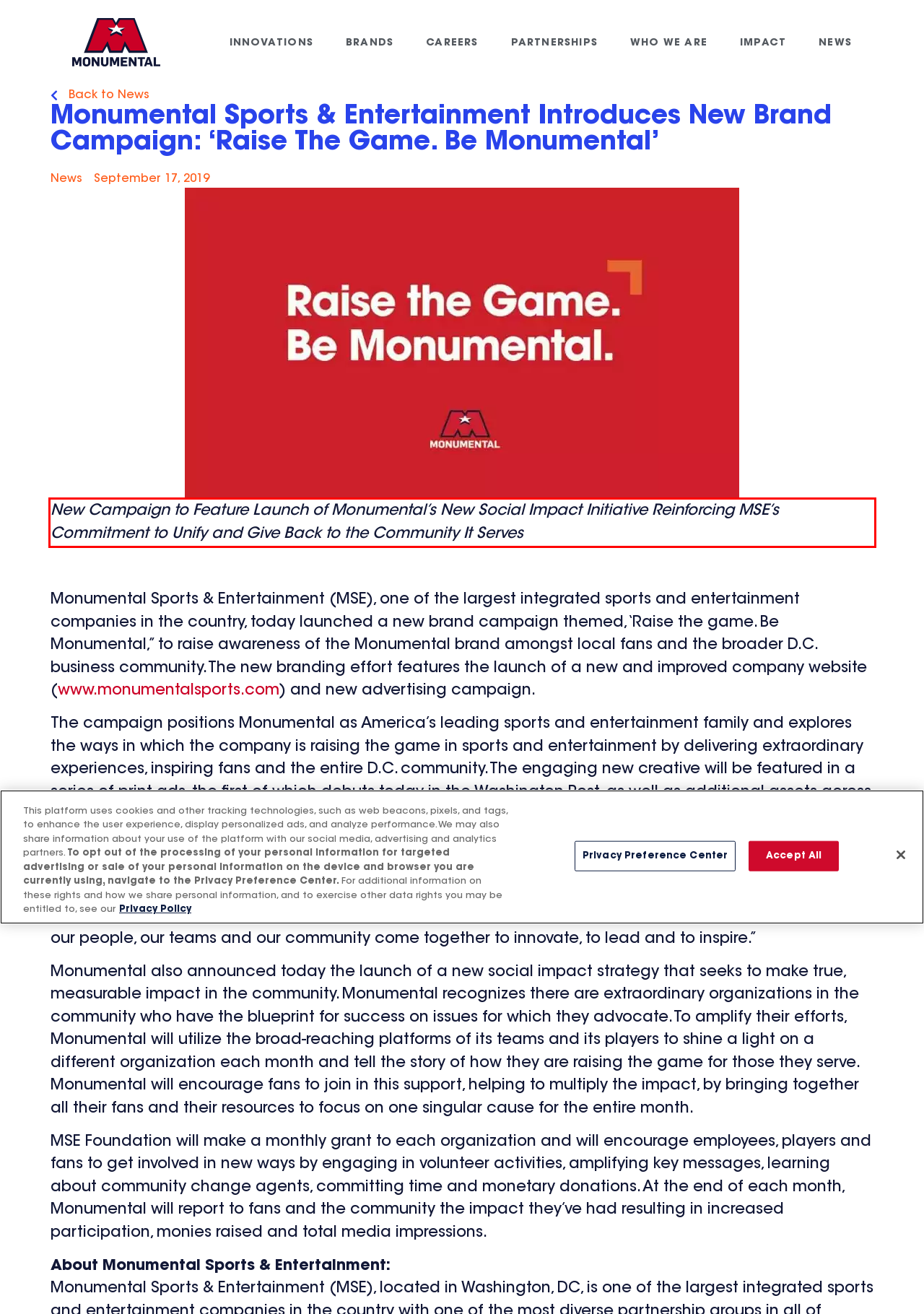Please analyze the provided webpage screenshot and perform OCR to extract the text content from the red rectangle bounding box.

New Campaign to Feature Launch of Monumental’s New Social Impact Initiative Reinforcing MSE’s Commitment to Unify and Give Back to the Community It Serves